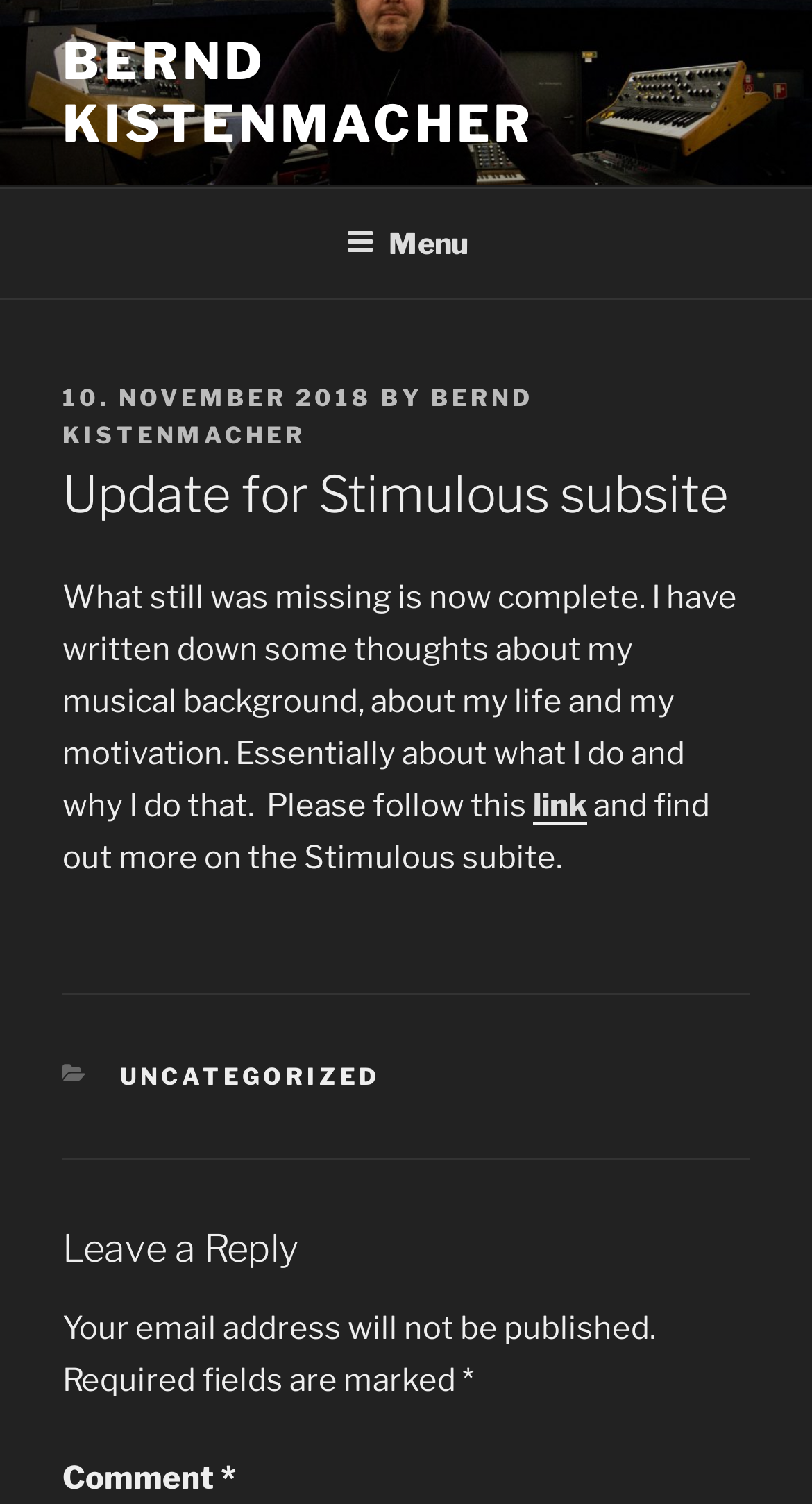Given the content of the image, can you provide a detailed answer to the question?
What is the date of the post?

I found the date of the post by looking at the article section, where it says 'POSTED ON' followed by the date '10. NOVEMBER 2018'.